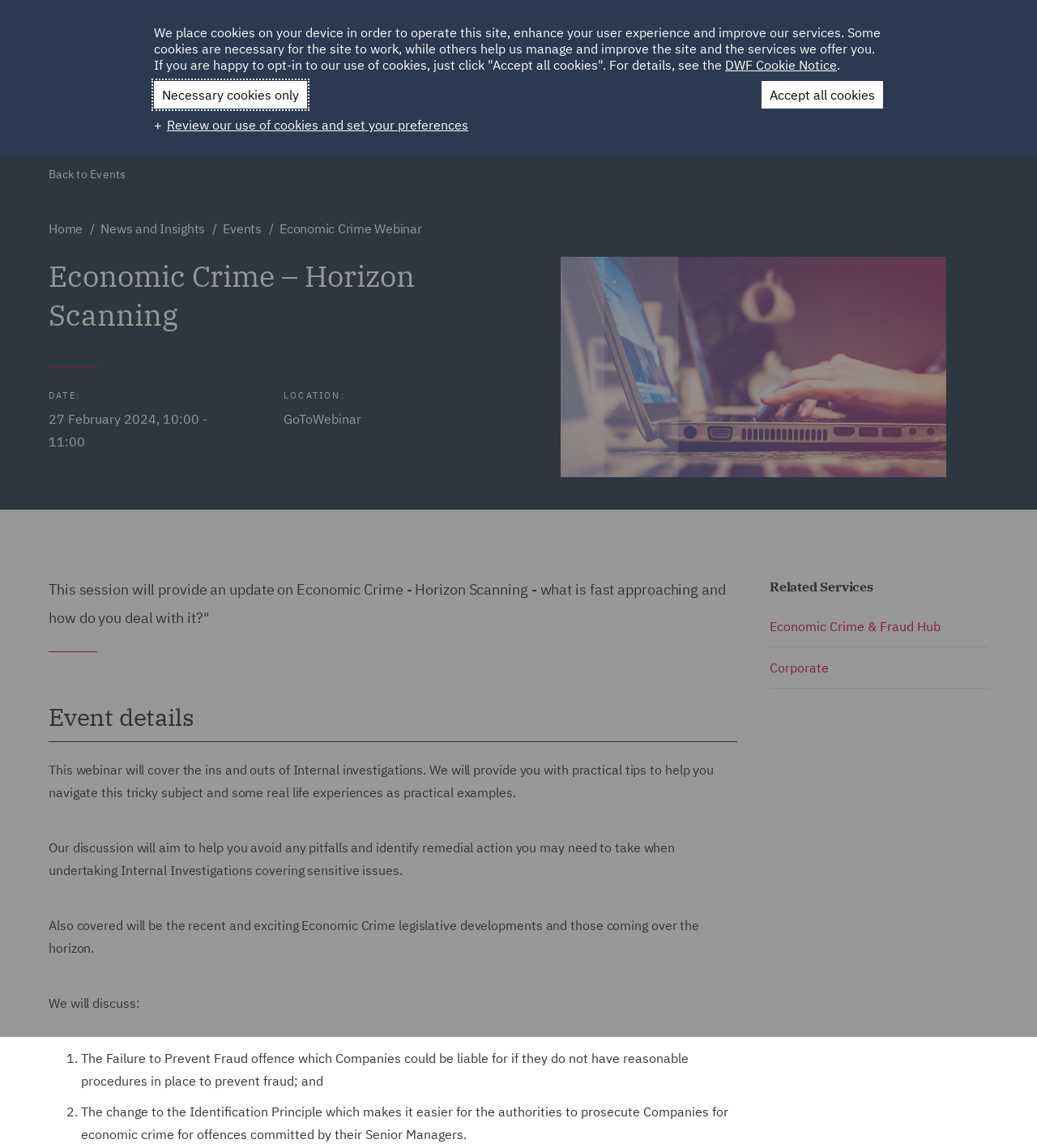Locate the coordinates of the bounding box for the clickable region that fulfills this instruction: "Search".

[0.287, 0.081, 0.334, 0.102]